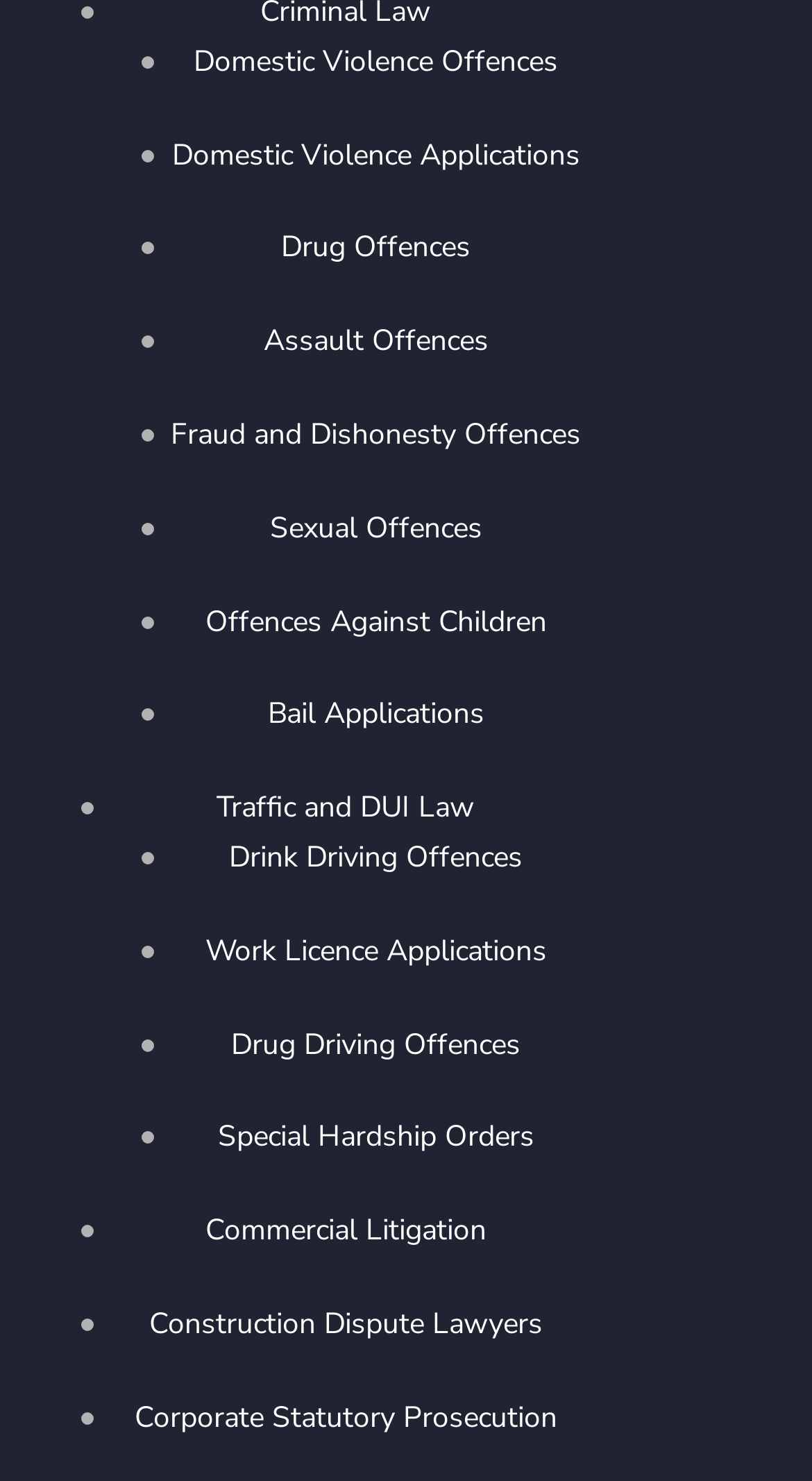Given the element description Fraud and Dishonesty Offences, specify the bounding box coordinates of the corresponding UI element in the format (top-left x, top-left y, bottom-right x, bottom-right y). All values must be between 0 and 1.

[0.21, 0.28, 0.715, 0.307]